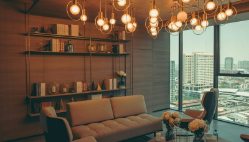Capture every detail in the image and describe it fully.

The image features a stylish and contemporary interior setting, showcasing a beautifully designed lounge area. A plush, light-colored sofa sits elegantly in the foreground, complemented by a sleek, glass coffee table adorned with vibrant floral arrangements. Above, an eye-catching chandelier with multiple glowing orbs casts a warm and inviting ambiance throughout the room. The backdrop reveals a large window, allowing natural light to flood the space while offering a stunning view of an urban landscape dotted with high-rise buildings. Shelves filled with books and decorative items line the wall, enhancing the modern aesthetic and creating a cozy yet sophisticated atmosphere. This space appears perfect for relaxation or informal meetings, embodying both comfort and elegance.